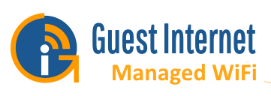What does the stylized wireless signal icon represent?
Ensure your answer is thorough and detailed.

The stylized wireless signal icon on the left side of the logo symbolizes connectivity, which is likely related to the service provided by Guest Internet Managed WiFi, emphasizing ease of access and connectivity.